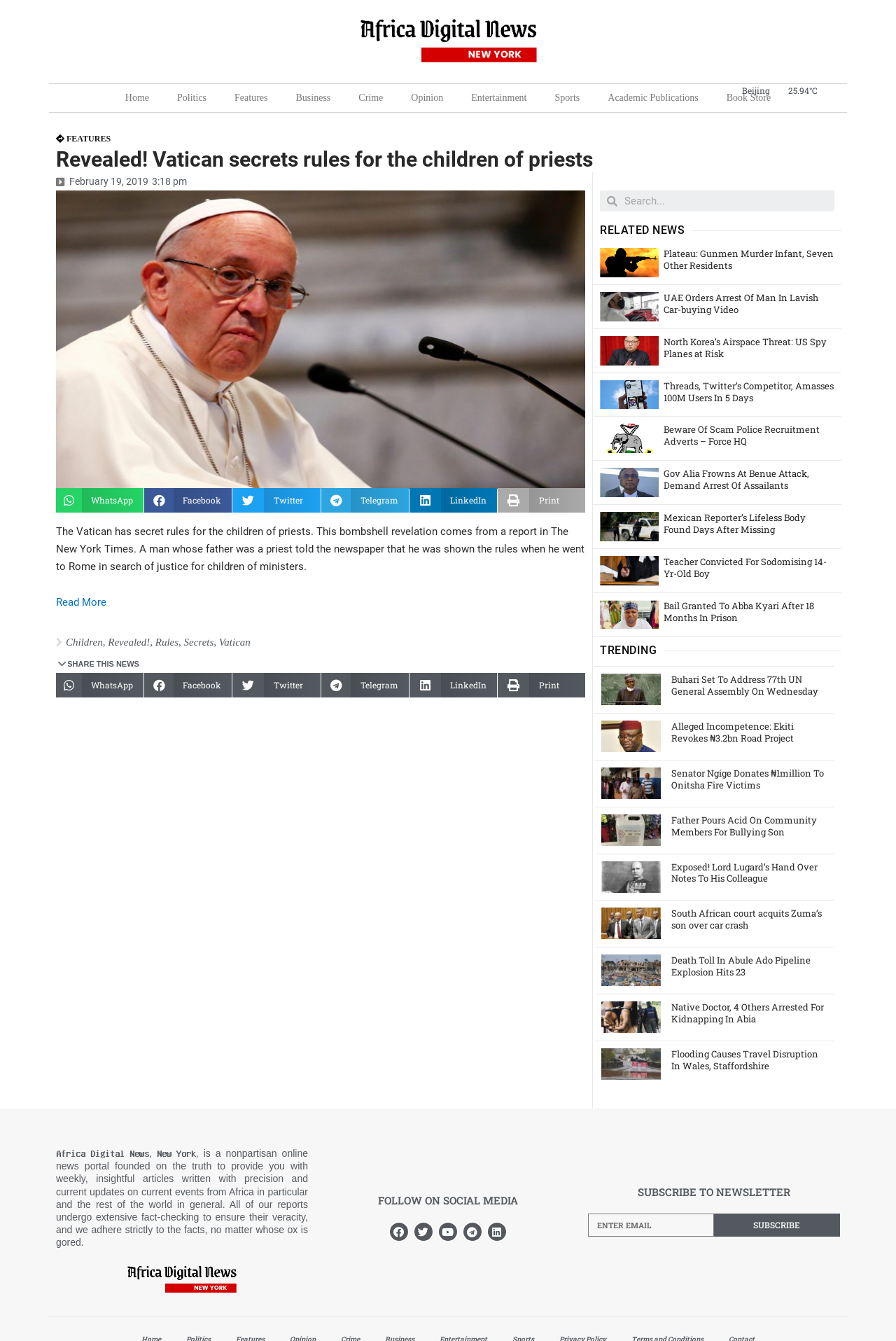Provide the bounding box coordinates, formatted as (top-left x, top-left y, bottom-right x, bottom-right y), with all values being floating point numbers between 0 and 1. Identify the bounding box of the UI element that matches the description: February 19, 2019

[0.062, 0.128, 0.166, 0.141]